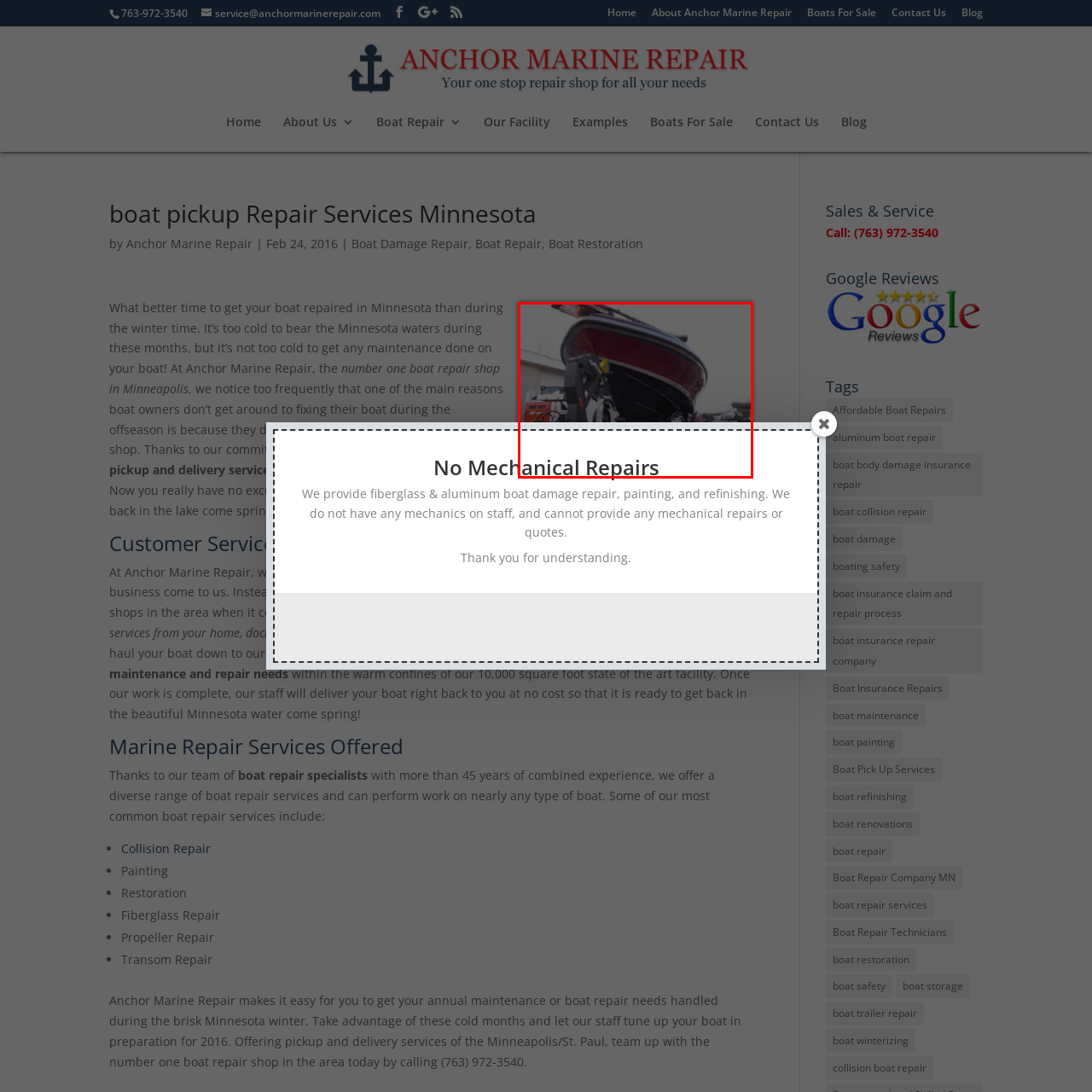Please provide a comprehensive description of the image highlighted by the red bounding box.

The image showcases a boat positioned on a trailer, prominently displaying its sleek maroon hull and the mechanical components at its stern. This visual highlights the emphasis on mechanical repairs offered by Anchor Marine Repair, a trusted service provider in Minnesota for boat maintenance. The image represents the high-quality repair services that the company provides, which are crucial for keeping boats in optimal working condition, especially during the winter months. Anchor Marine Repair's commitment to customer satisfaction is exemplified through their comprehensive services, including hassle-free boat pickup and delivery throughout the Minneapolis/St. Paul area. This ensures that owners can maintain their vessels without the burden of transportation, making it an ideal choice for boat enthusiasts looking to prepare for the spring season.